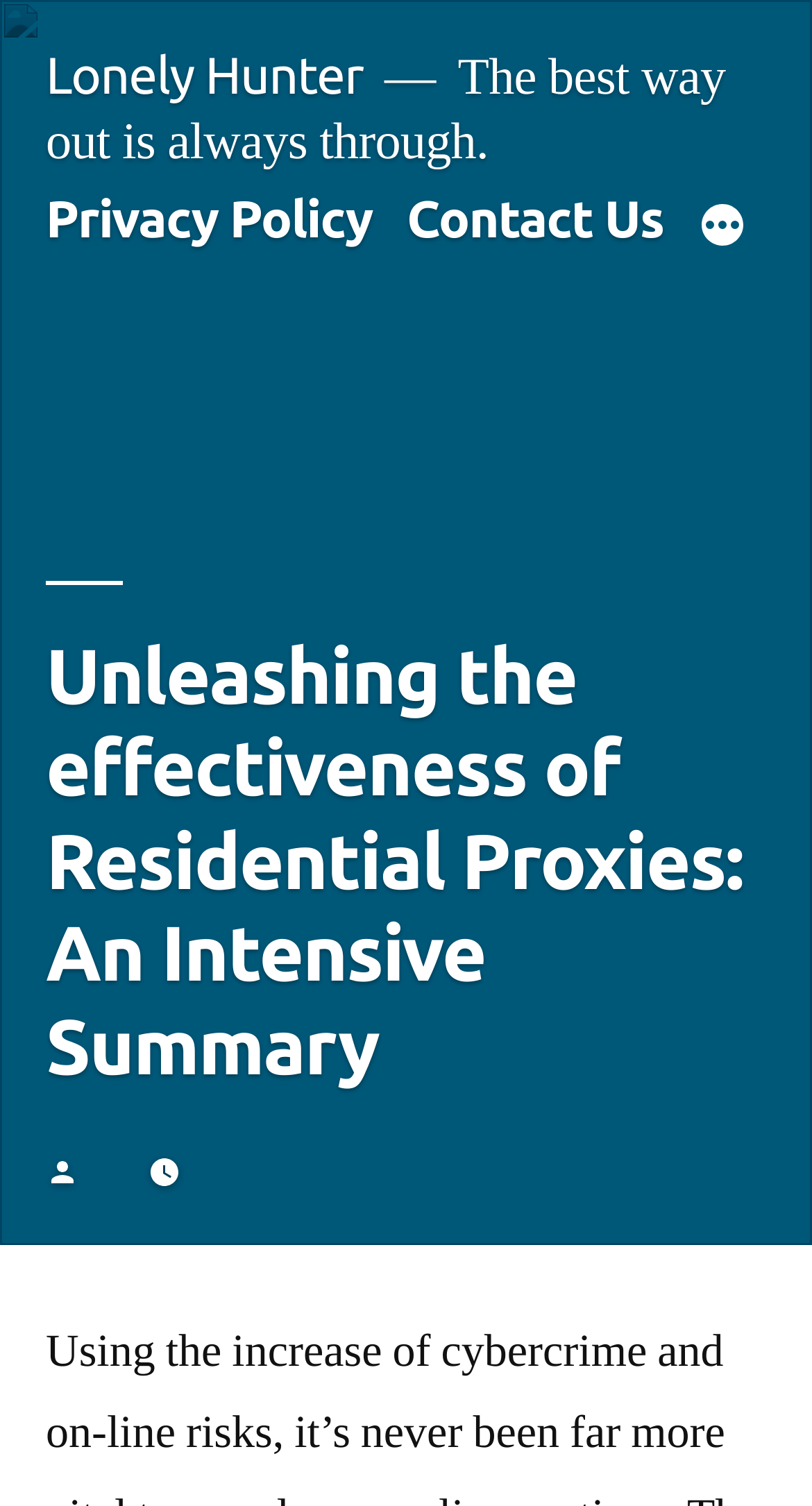What is the name of the website?
Using the image, elaborate on the answer with as much detail as possible.

I found the name of the website by looking at the link element with the text 'Lonely Hunter' at the top of the page, which suggests that it is the website's name.